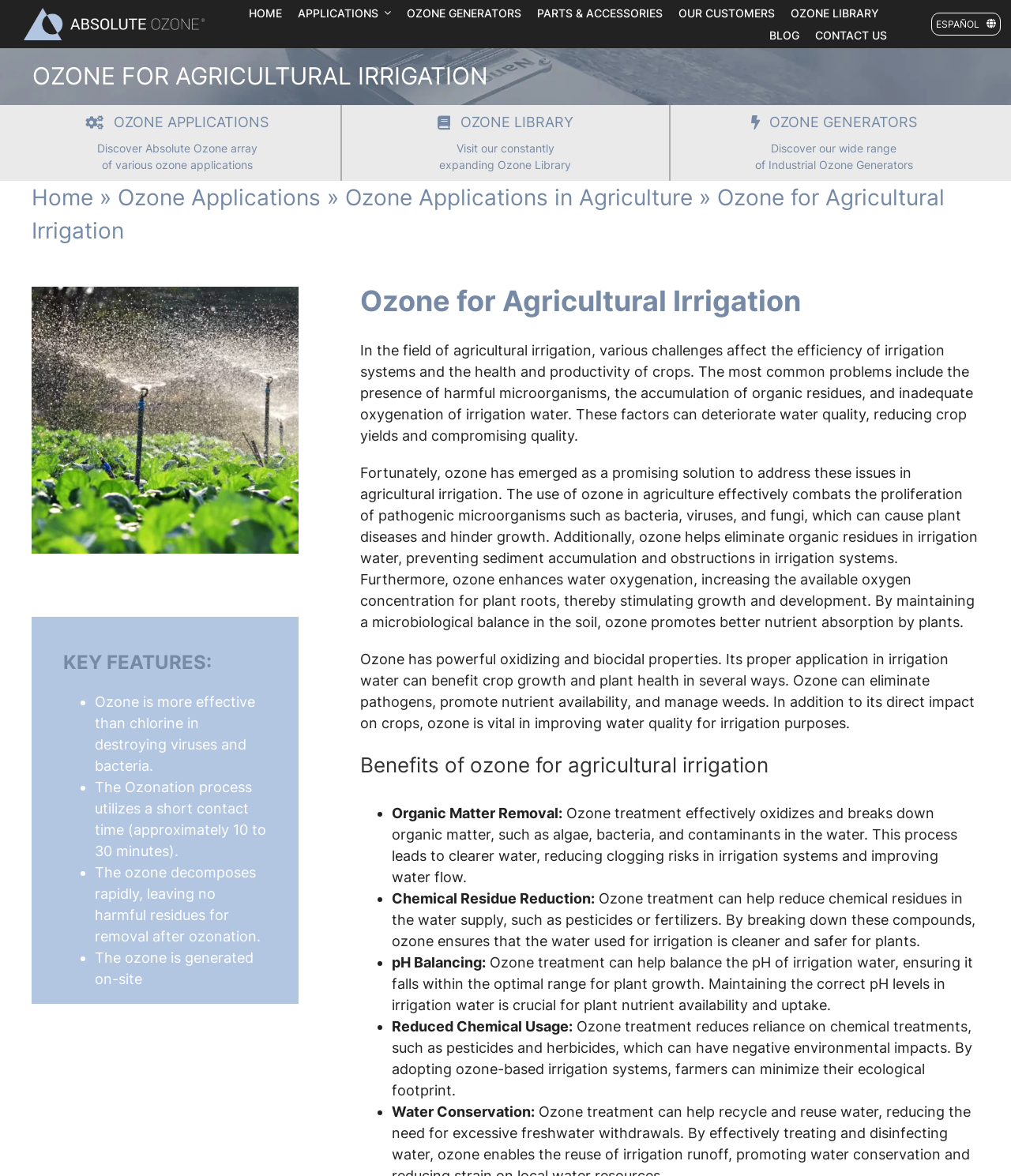Find the bounding box coordinates for the HTML element specified by: "Ozone Applications in Agriculture".

[0.341, 0.156, 0.685, 0.179]